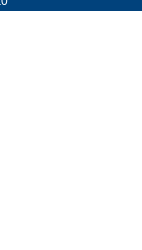What is the tone of the overall context? Examine the screenshot and reply using just one word or a brief phrase.

Light-hearted